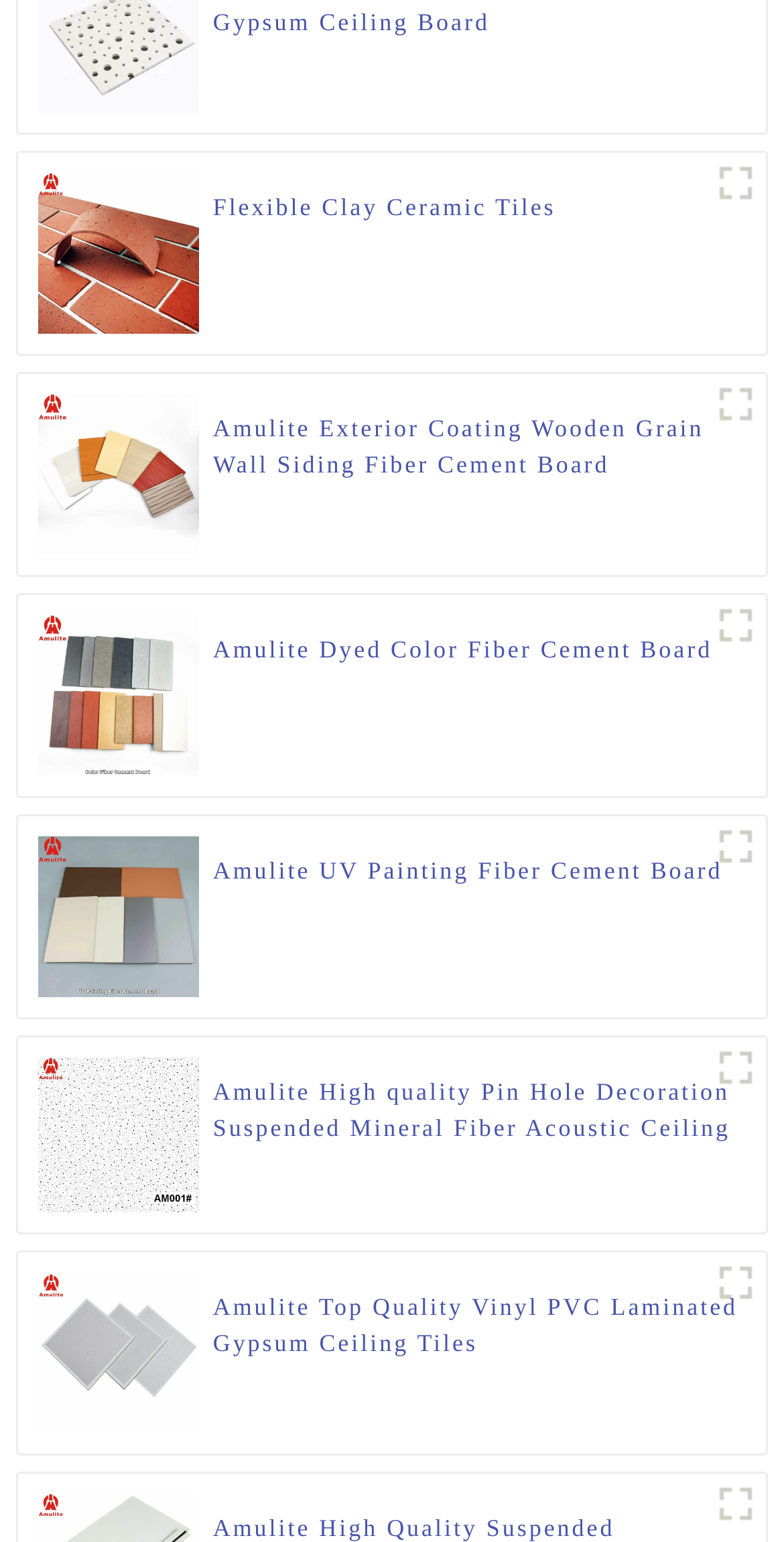Determine the bounding box coordinates of the clickable region to follow the instruction: "Check Amulite High quality Pin Hole Decoration Suspended Mineral Fiber Acoustic Ceiling".

[0.272, 0.696, 0.952, 0.743]